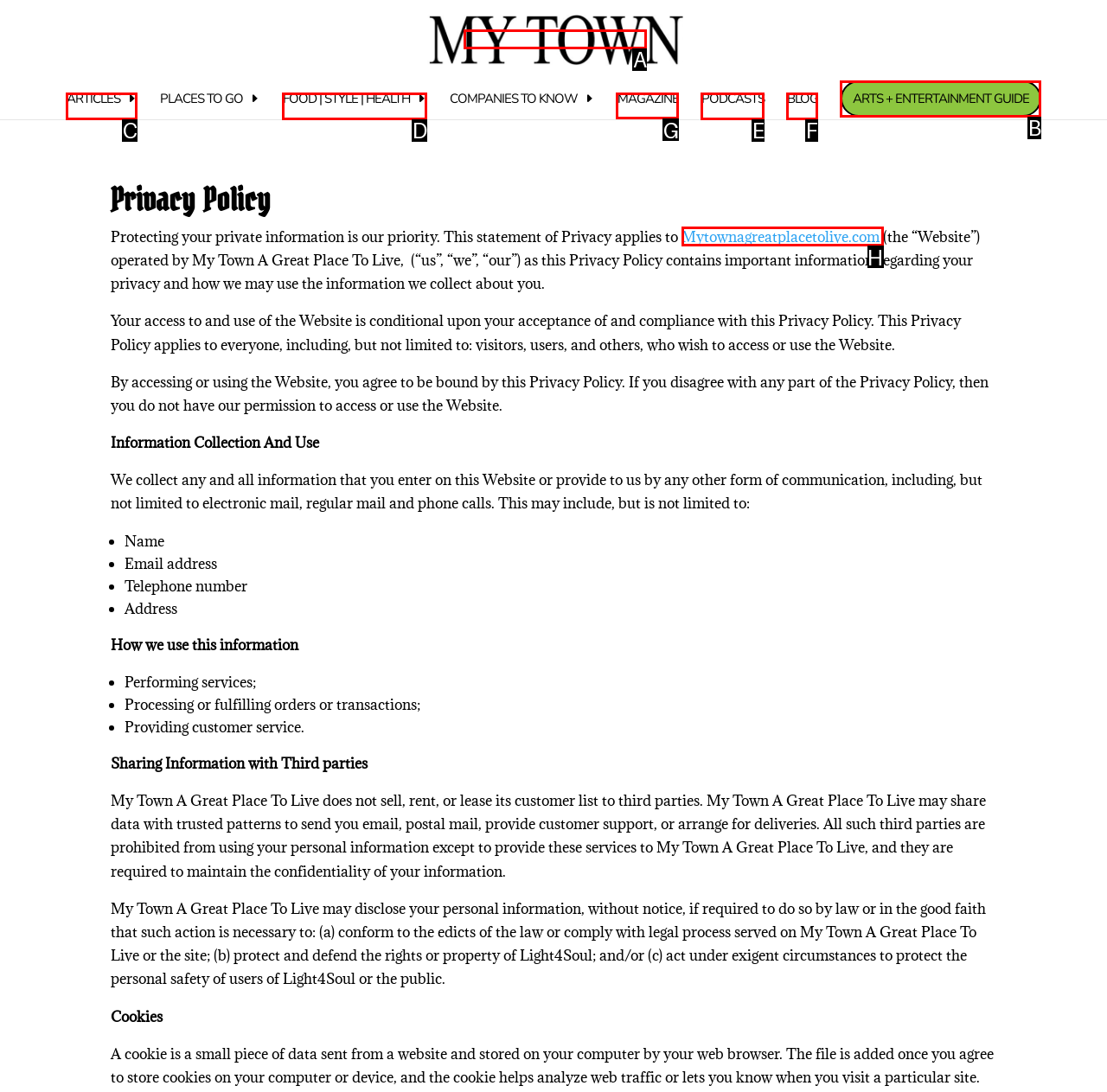Select the option I need to click to accomplish this task: Visit MAGAZINE
Provide the letter of the selected choice from the given options.

G